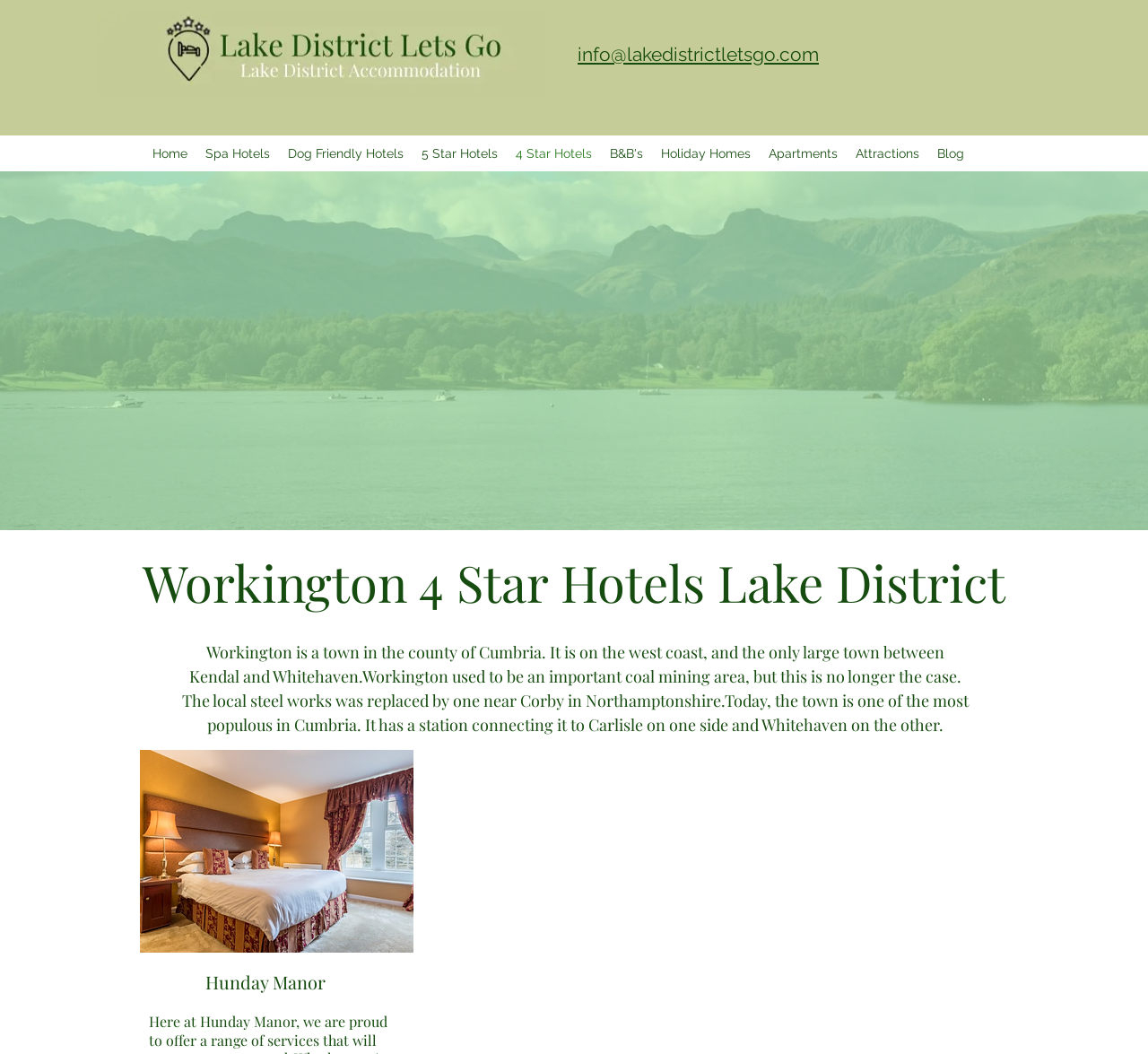Please identify the bounding box coordinates of the element that needs to be clicked to perform the following instruction: "Contact via email".

[0.503, 0.041, 0.713, 0.062]